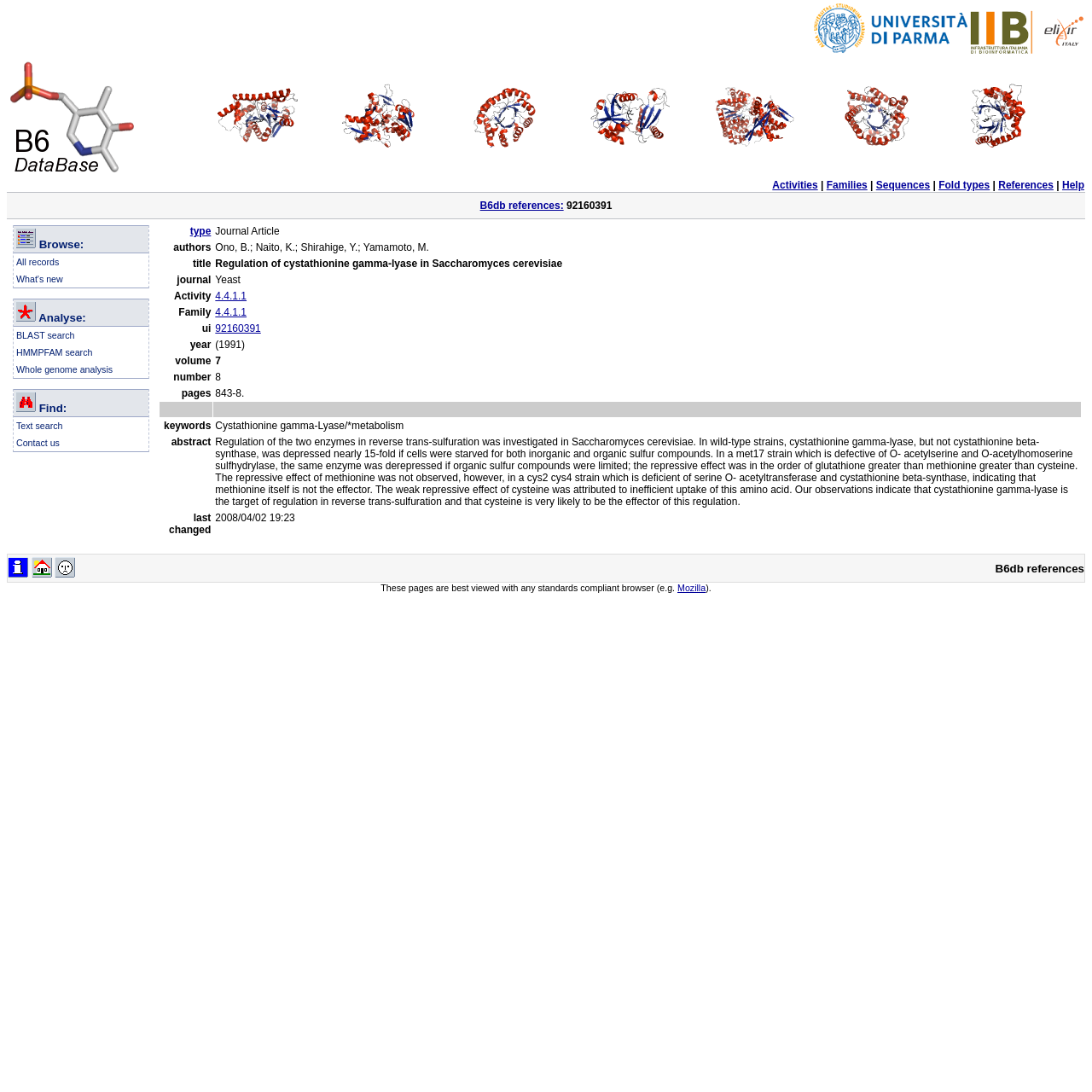Locate the bounding box coordinates of the clickable element to fulfill the following instruction: "Browse all records". Provide the coordinates as four float numbers between 0 and 1 in the format [left, top, right, bottom].

[0.015, 0.235, 0.054, 0.245]